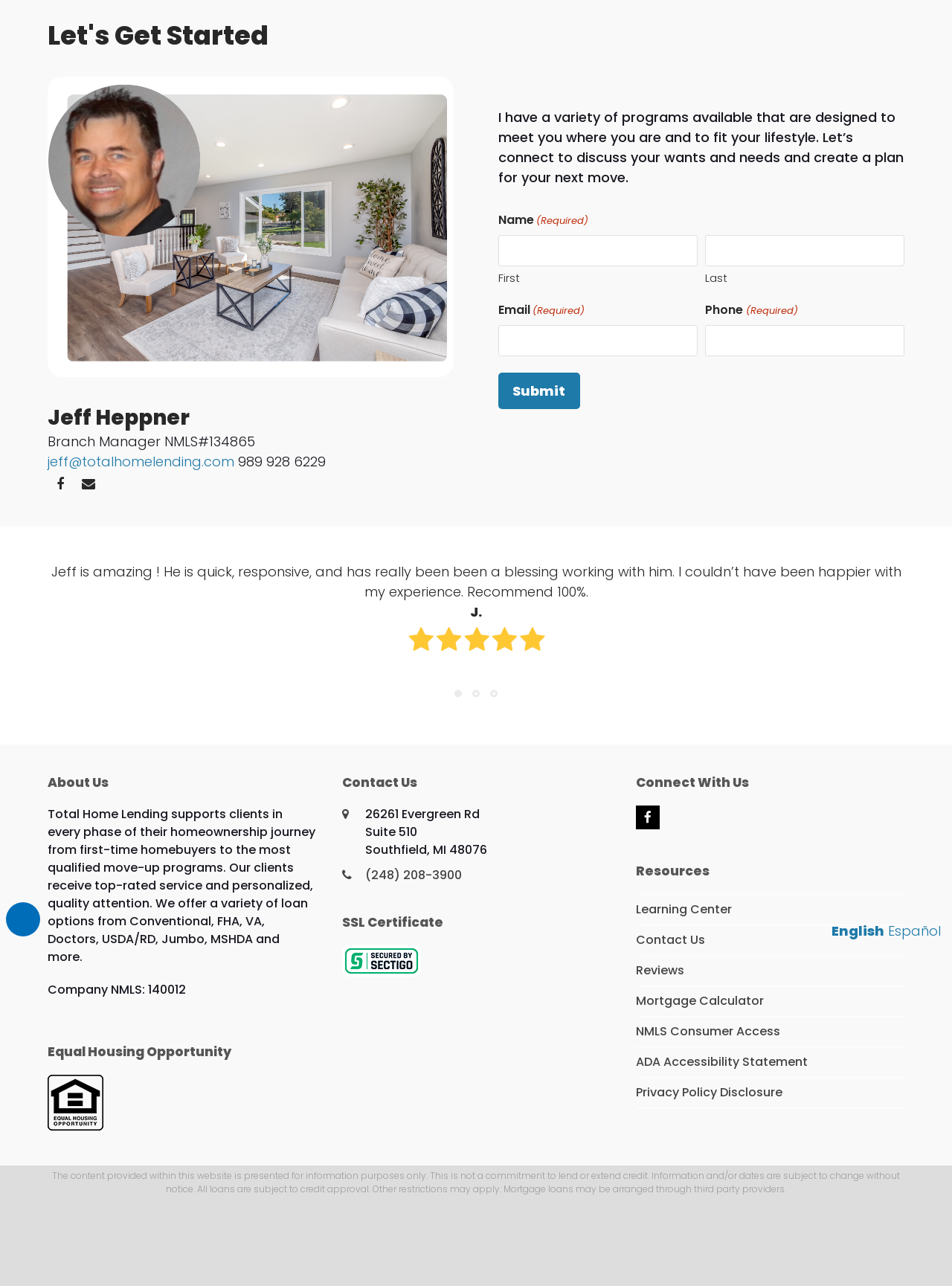What is the purpose of the webpage? Analyze the screenshot and reply with just one word or a short phrase.

To provide information about the branch manager and mortgage services